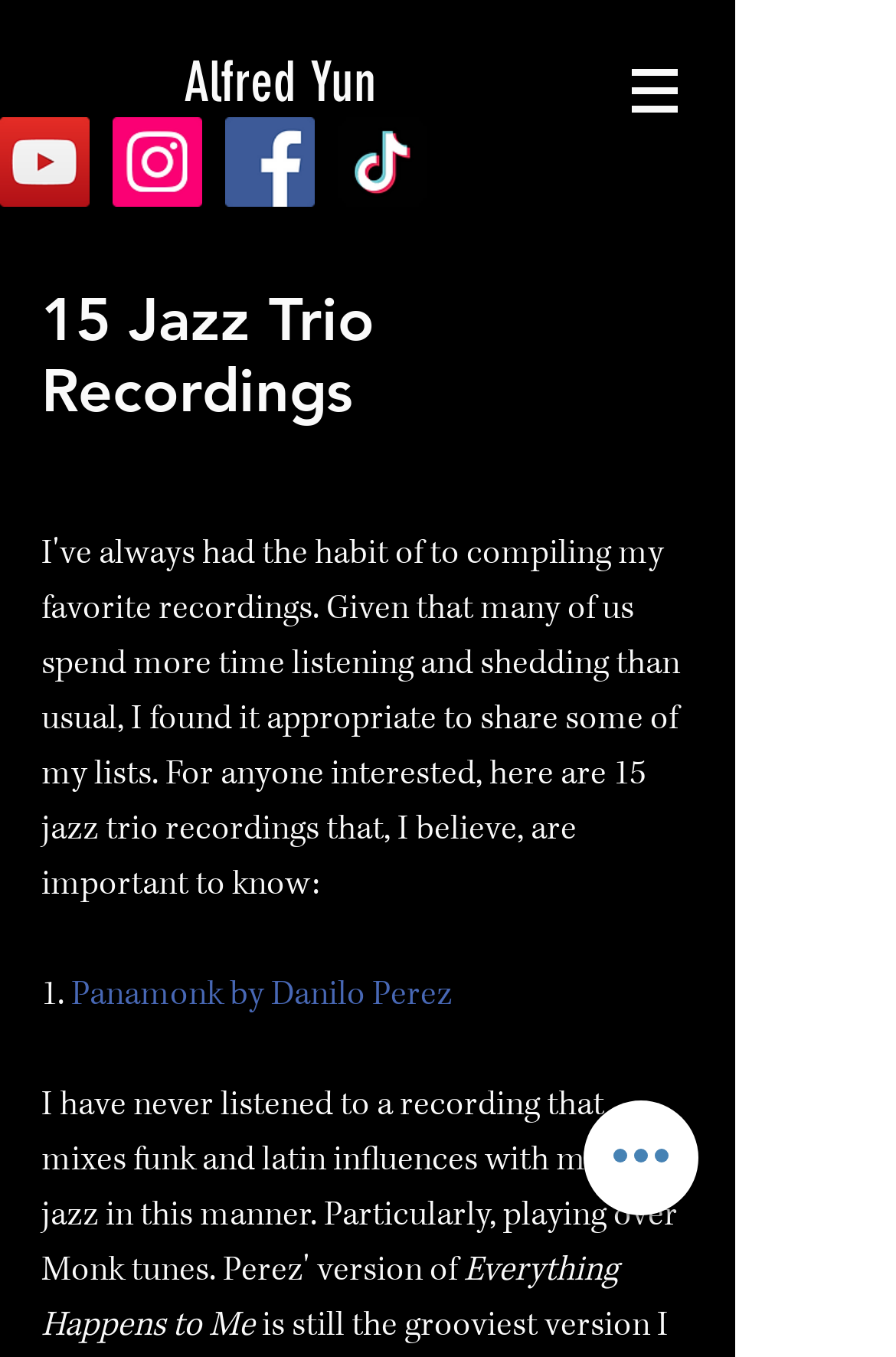How many jazz trio recordings are listed?
Answer the question with a detailed explanation, including all necessary information.

The webpage title '15 Jazz Trio Recordings' suggests that there are 15 jazz trio recordings listed on the webpage, which is further supported by the numbered list of recordings that follows.